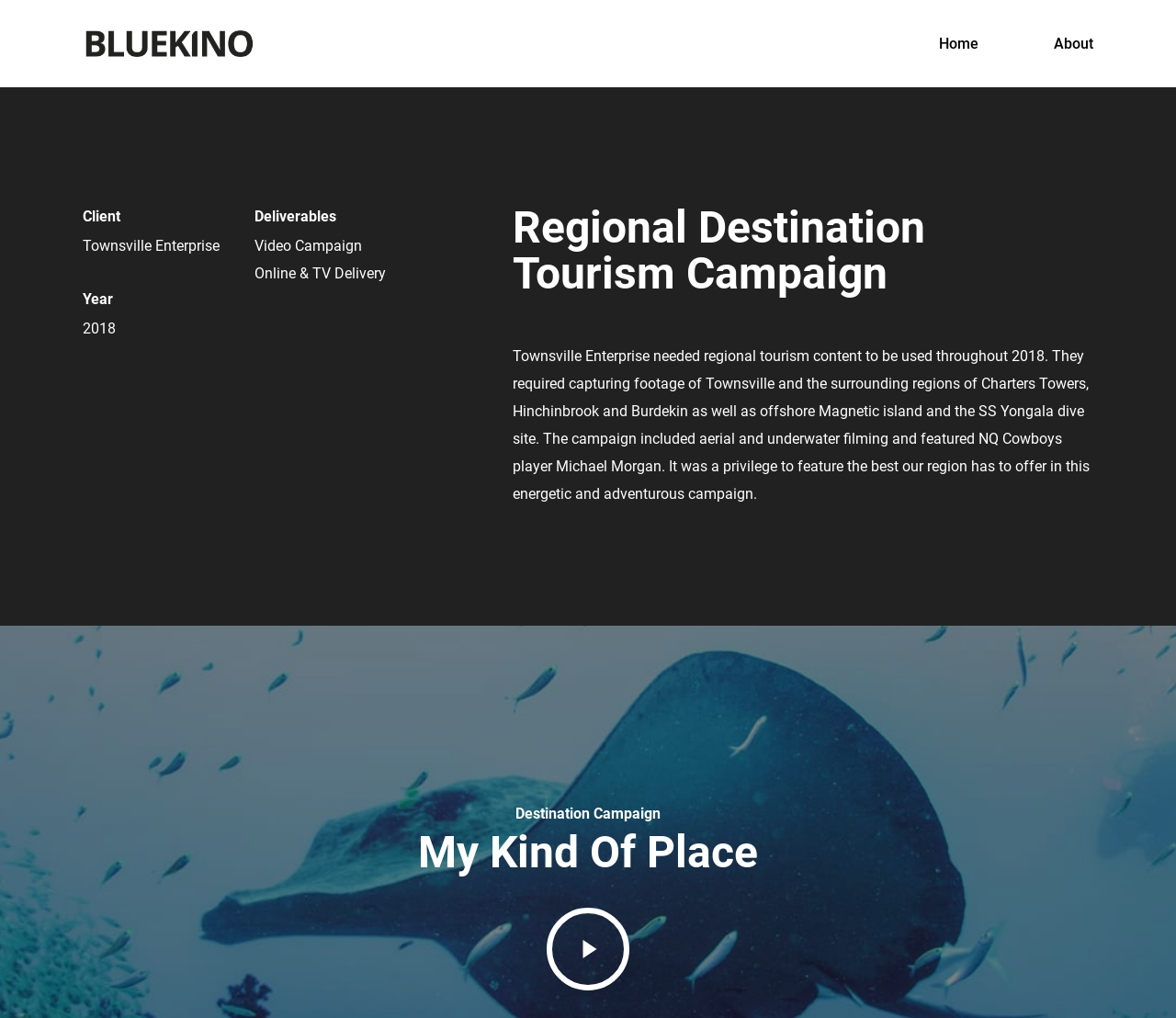Please reply with a single word or brief phrase to the question: 
Who is the featured person in the campaign?

Michael Morgan